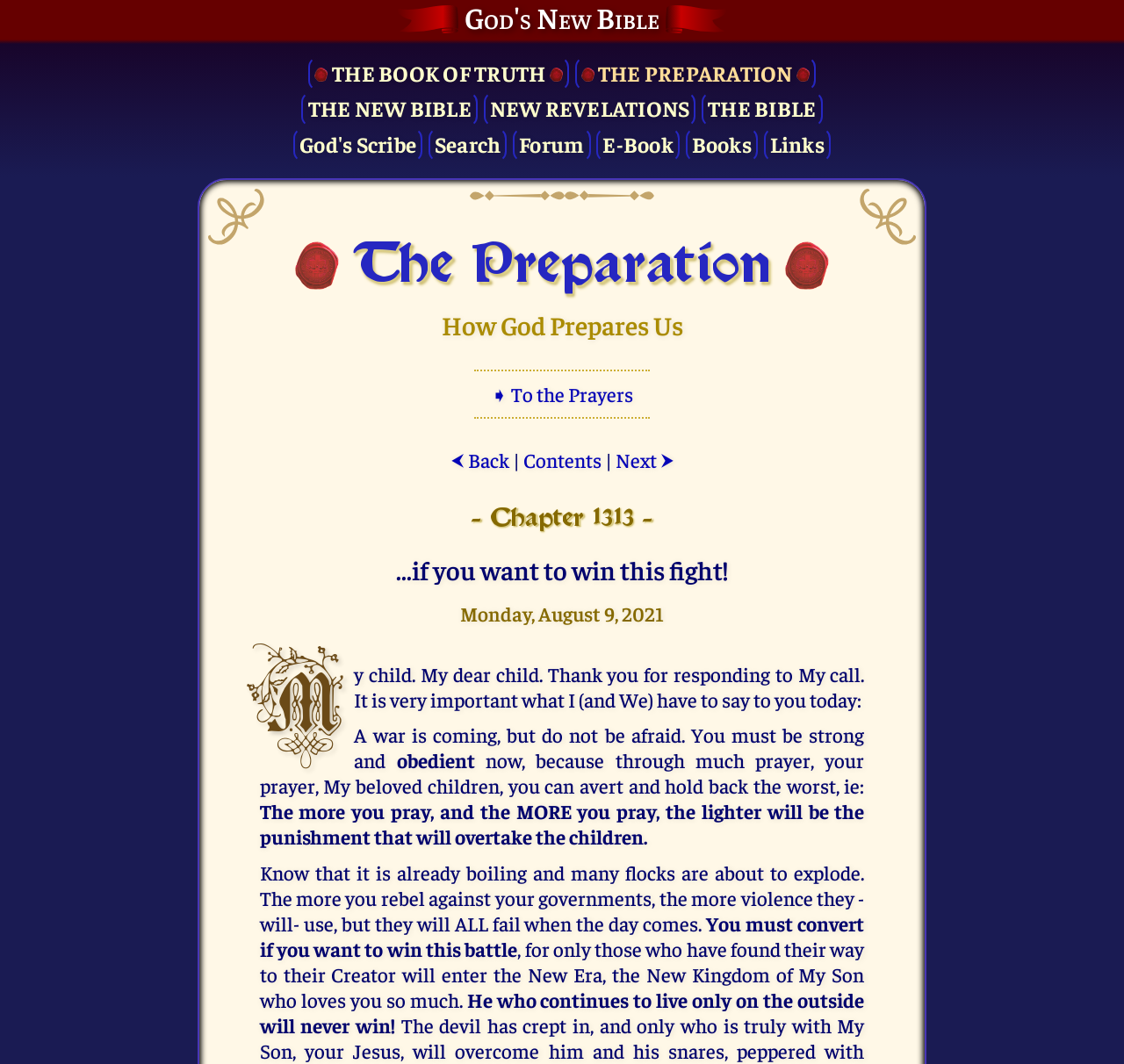Give a complete and precise description of the webpage's appearance.

This webpage appears to be a spiritual or religious website, with a focus on God's message to humanity. At the top of the page, there is a heading that reads "God's New Bible" in a prominent position. Below this heading, there are three links: "THE BOOK OF TRUTH", "THE PREPARATION", and "THE NEW BIBLE", each accompanied by small images. 

To the right of these links, there are additional links to "NEW REVELATIONS", "THE BIBLE", "God's Scribe", "Search", "Forum", "E-Book", "Books", and "Links". The links are arranged in a horizontal row, with the "Links" section having a heading "The Preparation" above it.

Below the links, there is a section with a heading "How God Prepares Us", followed by a horizontal separator line. Underneath the separator, there are links to "To the Prayers" and "Contents", with a vertical separator line between them. To the right of these links, there is a link to "Next".

The main content of the page is a series of headings and paragraphs, which appear to be a message from God to humanity. The message is divided into several sections, each with its own heading. The text is written in a conversational tone, with God addressing the reader directly. The message speaks of an impending war, but reassures the reader that they can avert the worst through prayer and obedience. It also emphasizes the importance of conversion and finding one's way to the Creator in order to enter the New Era.

Throughout the page, there are several images, but they are small and do not appear to be the main focus of the content. The overall layout is dense, with a lot of text and links, but the headings and separators help to break up the content and make it easier to navigate.